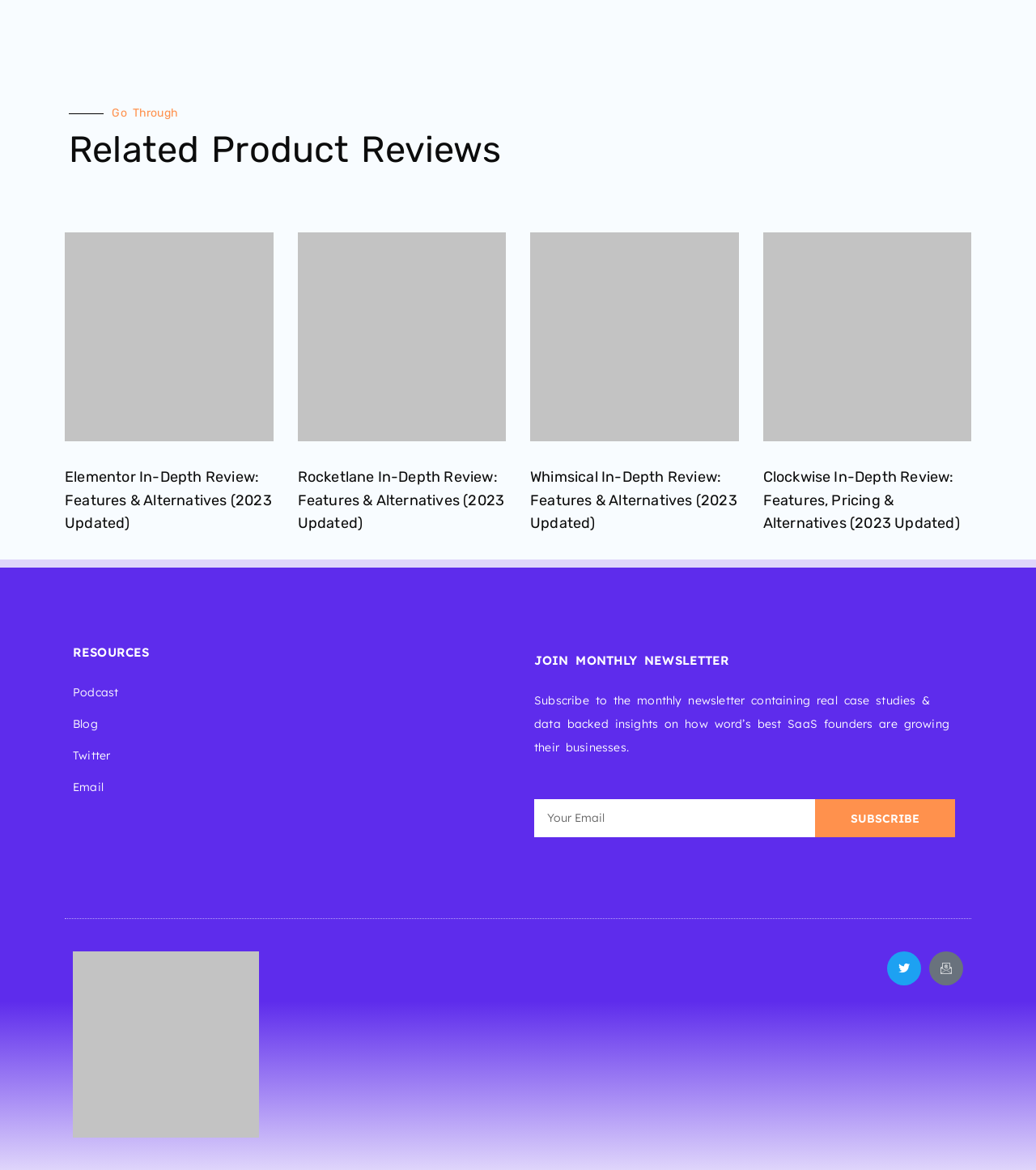Please identify the bounding box coordinates of the clickable area that will fulfill the following instruction: "Click on 'Elementor In-Depth Review: Features & Alternatives (2023 Updated)'". The coordinates should be in the format of four float numbers between 0 and 1, i.e., [left, top, right, bottom].

[0.062, 0.4, 0.262, 0.455]